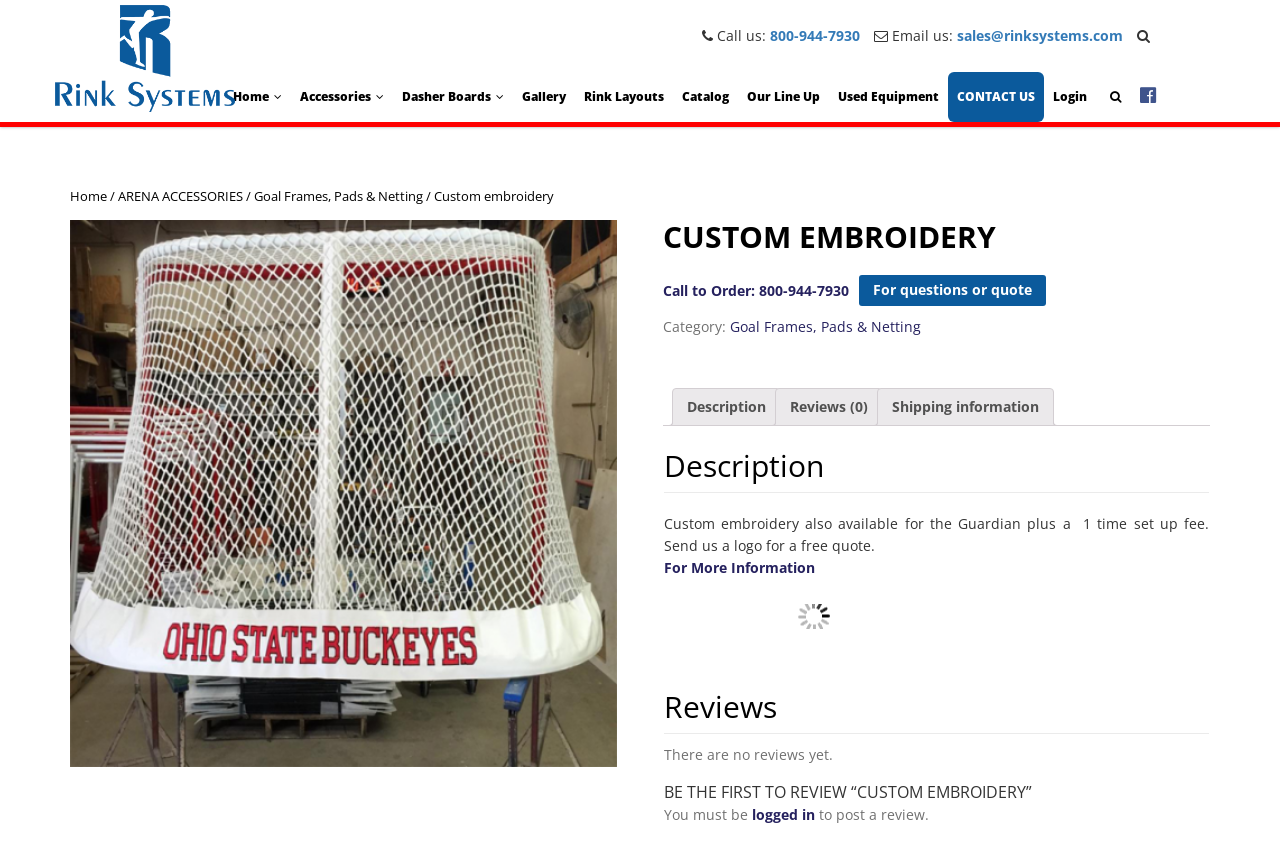Could you specify the bounding box coordinates for the clickable section to complete the following instruction: "Get a quote for custom embroidery"?

[0.671, 0.323, 0.817, 0.36]